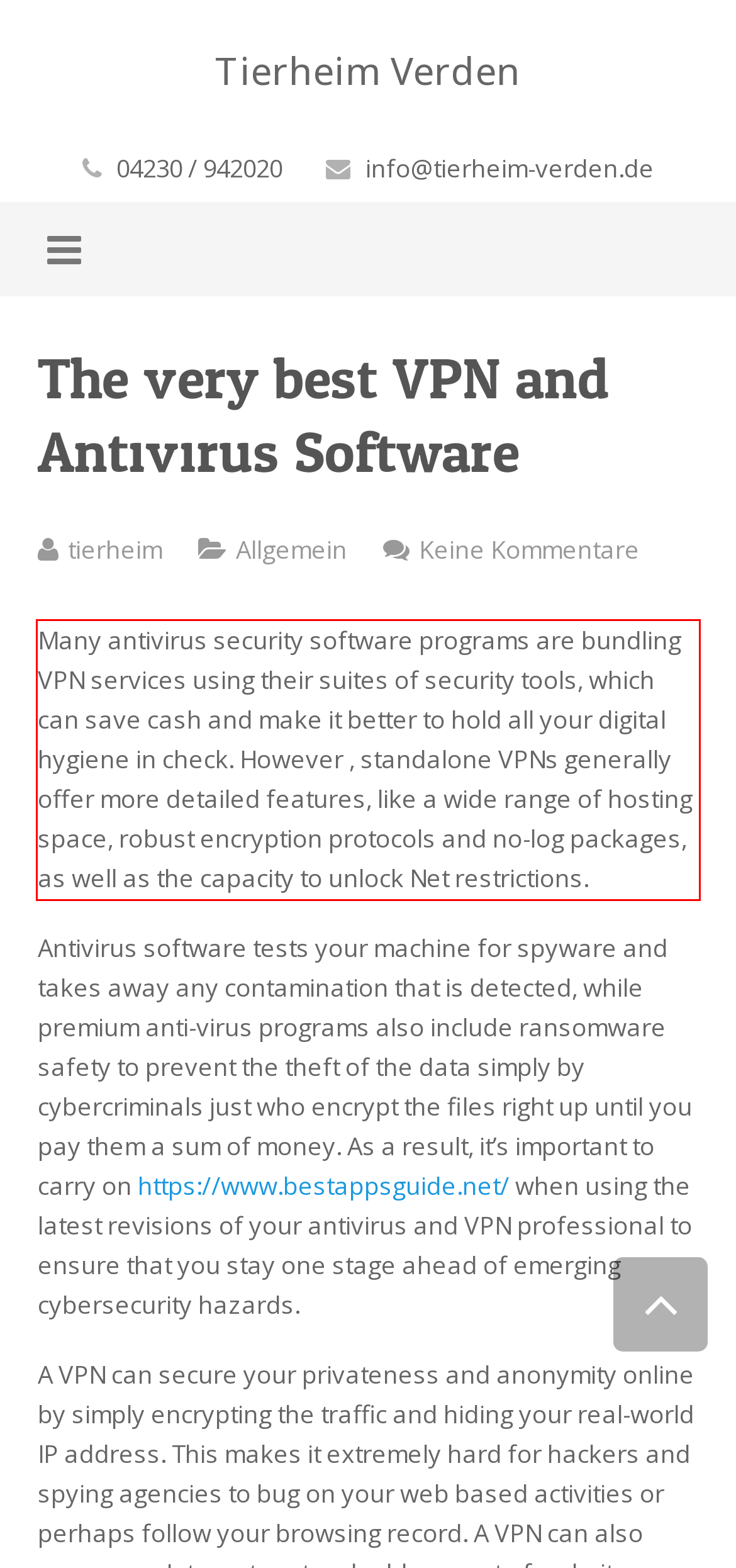You have a screenshot with a red rectangle around a UI element. Recognize and extract the text within this red bounding box using OCR.

Many antivirus security software programs are bundling VPN services using their suites of security tools, which can save cash and make it better to hold all your digital hygiene in check. However , standalone VPNs generally offer more detailed features, like a wide range of hosting space, robust encryption protocols and no-log packages, as well as the capacity to unlock Net restrictions.